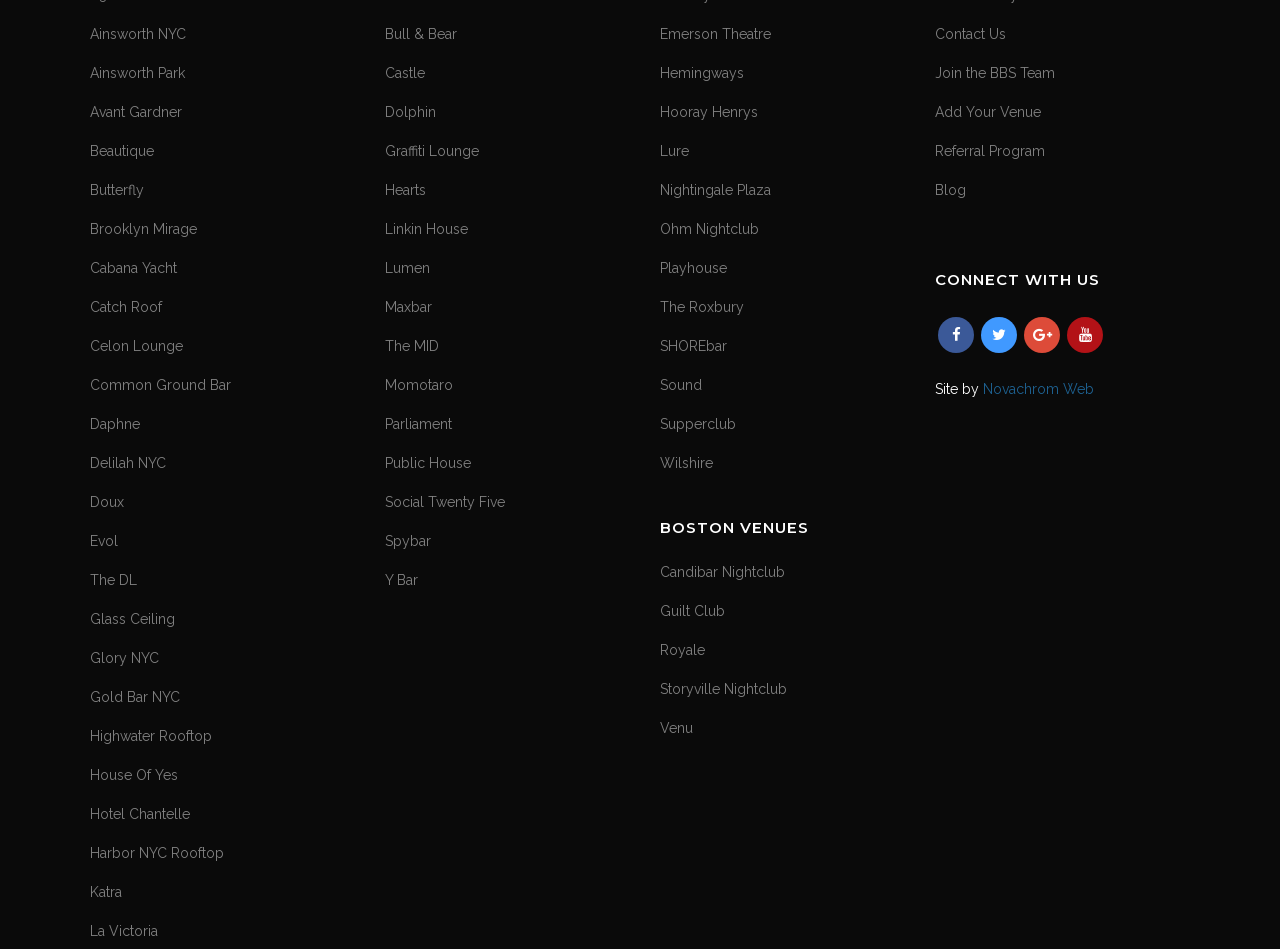Provide the bounding box coordinates of the HTML element this sentence describes: "Hearts".

[0.301, 0.188, 0.492, 0.211]